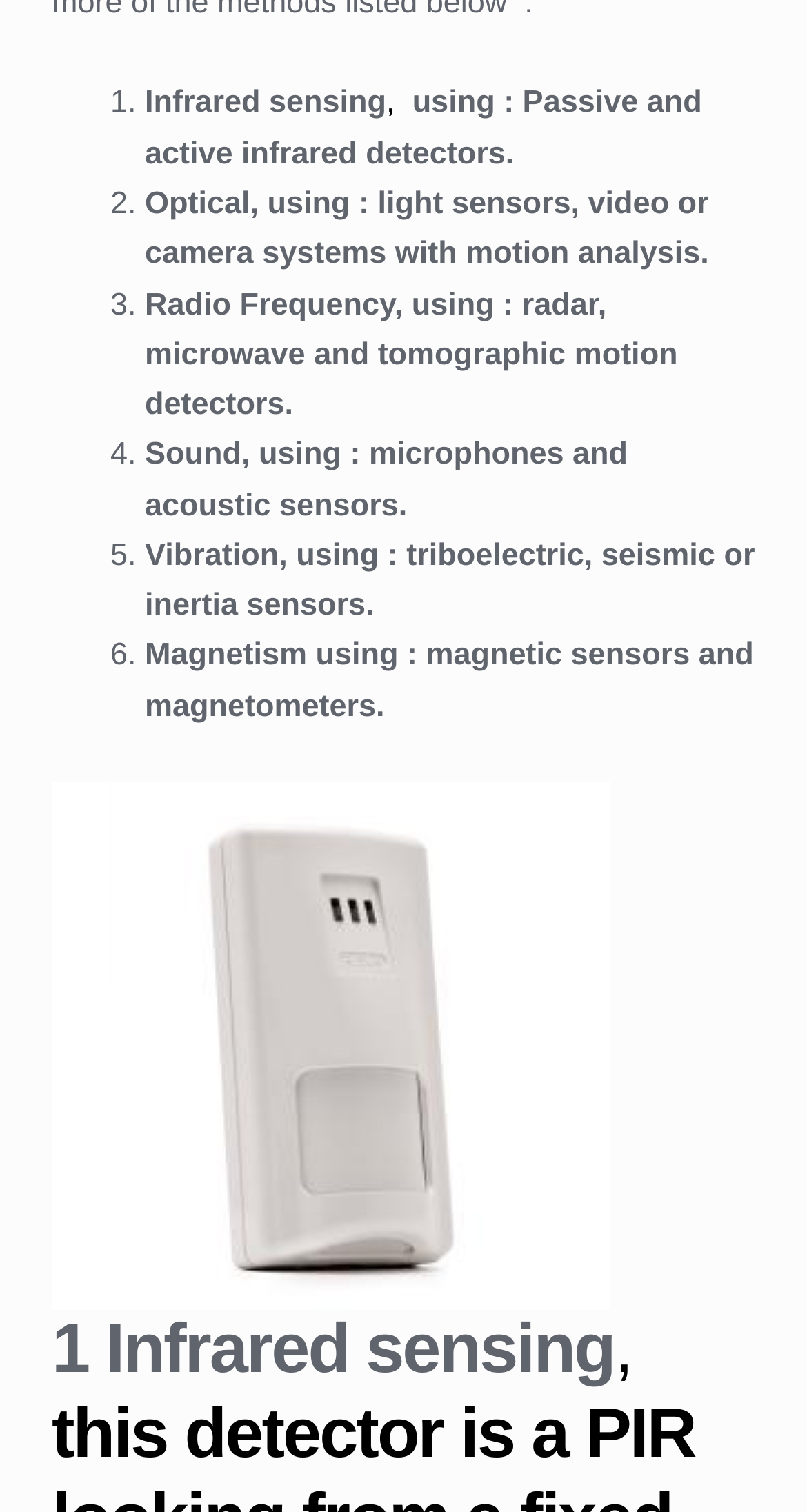How many words are in the description of the second type of motion detection?
Using the image as a reference, give a one-word or short phrase answer.

13